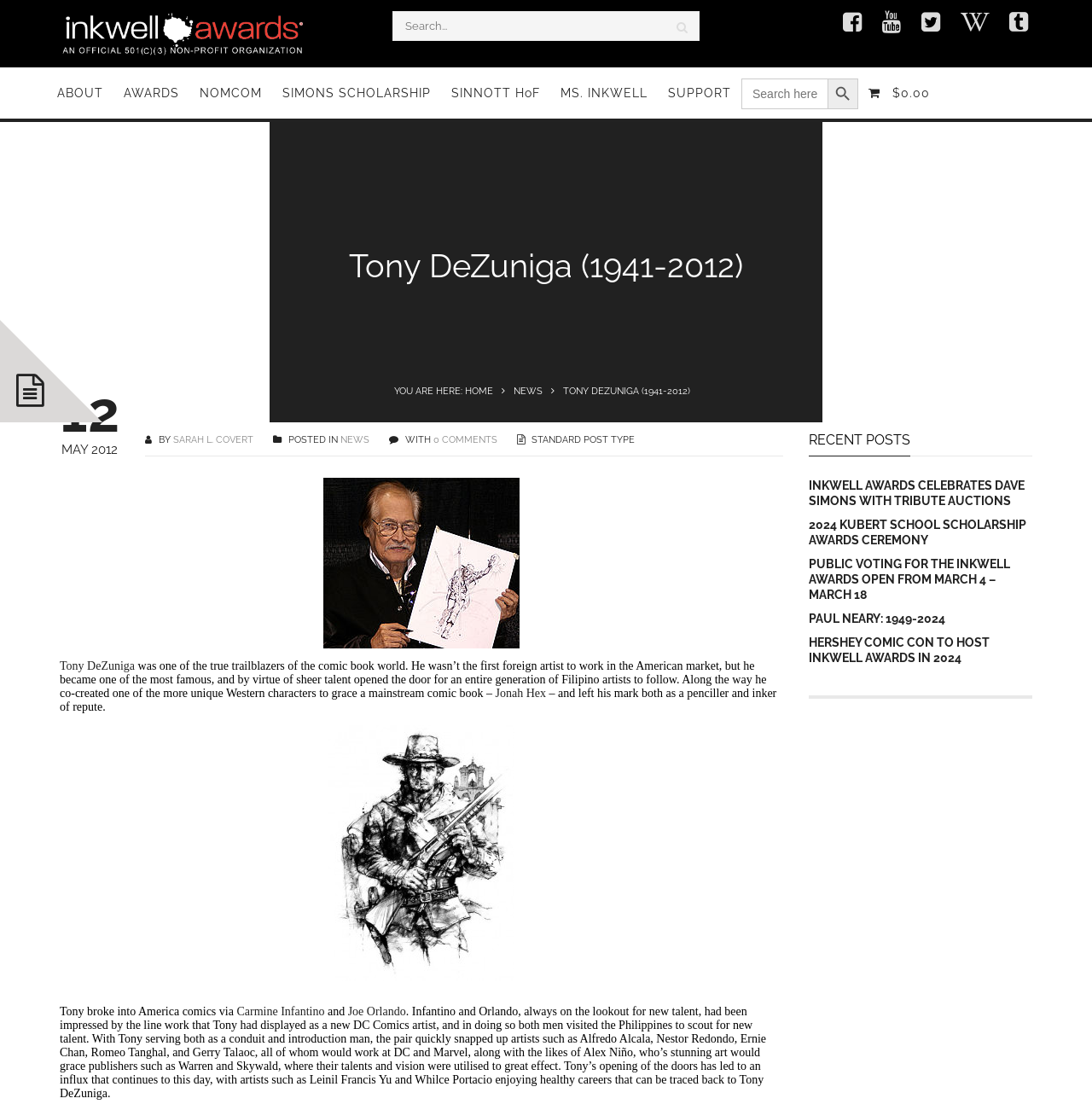What is the name of the artist who visited the Philippines to scout for new talent?
Please provide a detailed and thorough answer to the question.

I found the answer by reading the text 'Infantino and Orlando, always on the lookout for new talent, had been impressed by the line work that Tony had displayed as a new DC Comics artist, and in doing so both men visited the Philippines to scout for new talent.' which mentions Carmine Infantino as one of the artists who visited the Philippines.